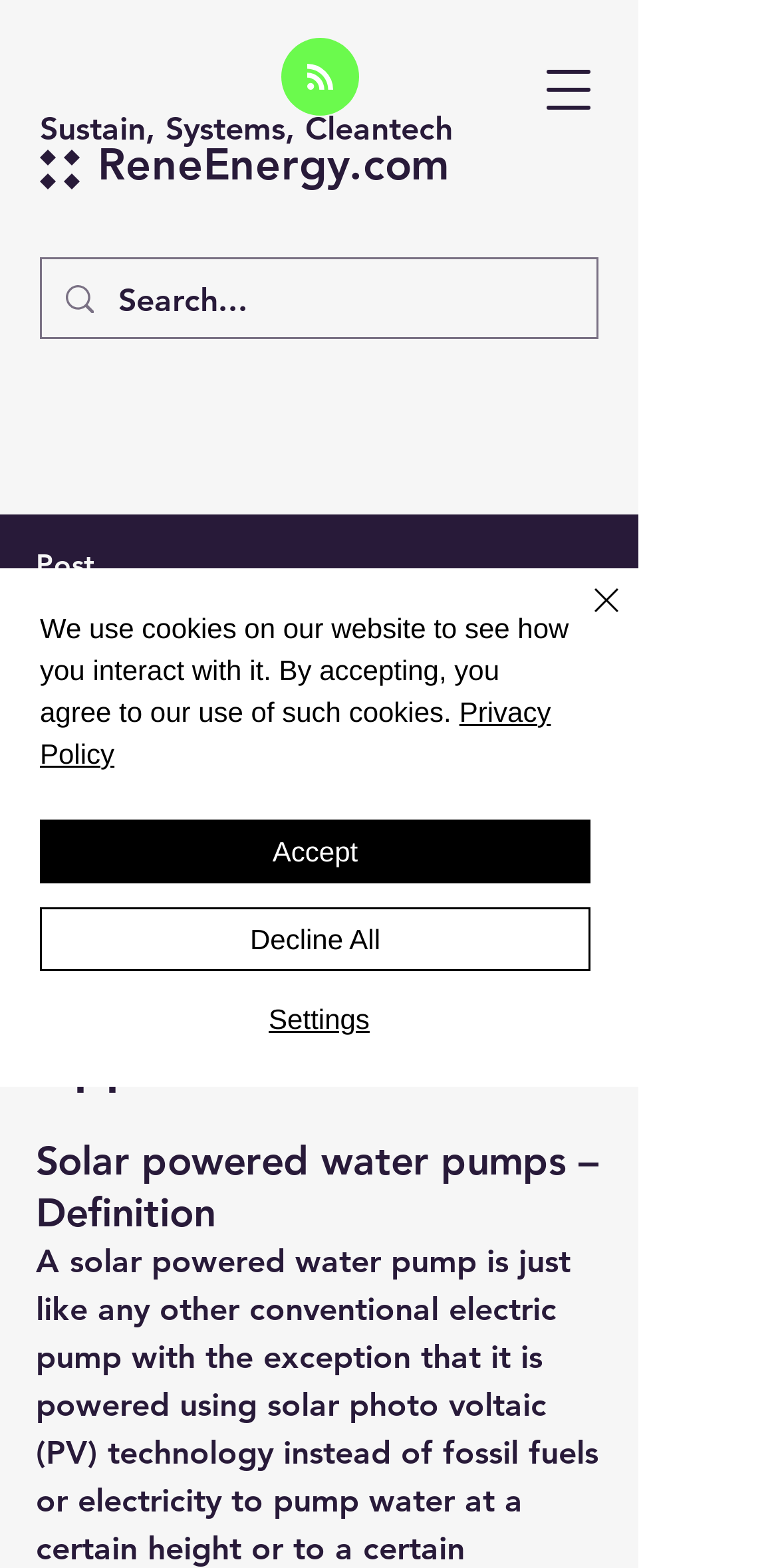Pinpoint the bounding box coordinates of the clickable area needed to execute the instruction: "View all posts". The coordinates should be specified as four float numbers between 0 and 1, i.e., [left, top, right, bottom].

[0.046, 0.412, 0.192, 0.435]